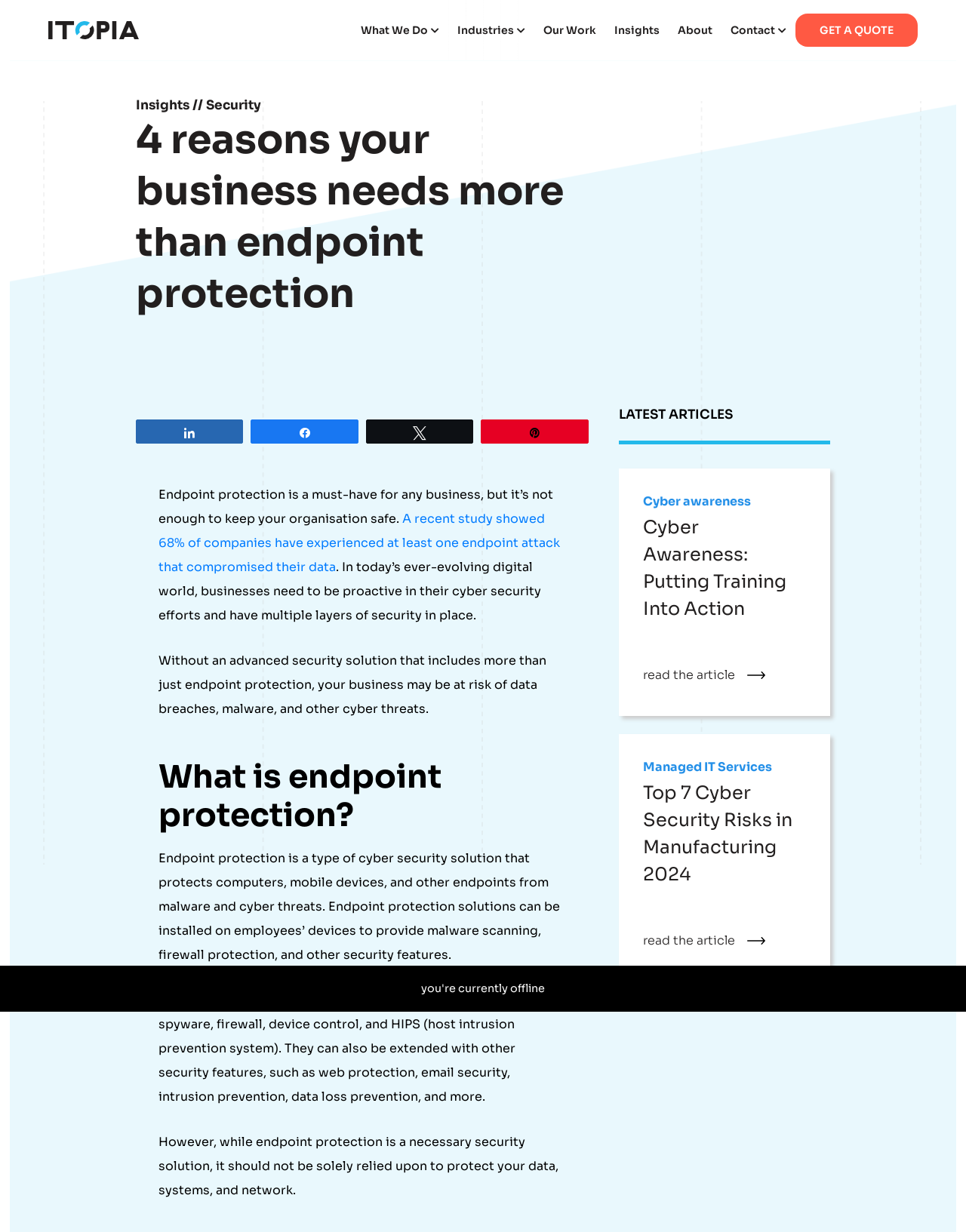Determine the bounding box coordinates for the region that must be clicked to execute the following instruction: "Click on the 'What We Do' link".

[0.364, 0.0, 0.464, 0.049]